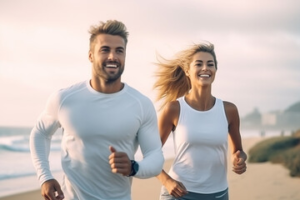Respond to the following query with just one word or a short phrase: 
What is the mood of the woman in the image?

Radiating positivity and enthusiasm